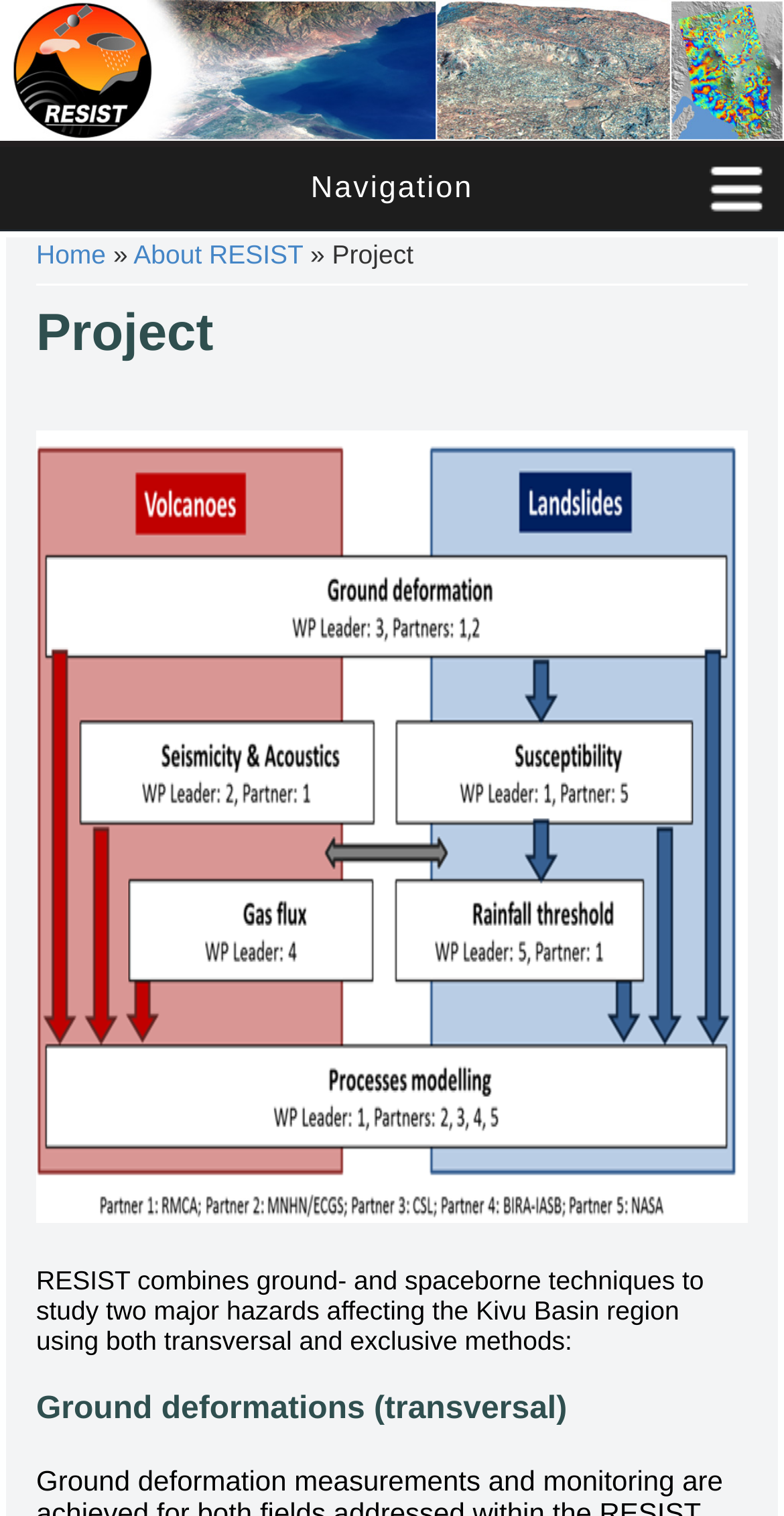What is the color of the image at the top of the webpage?
Look at the screenshot and give a one-word or phrase answer.

Unknown